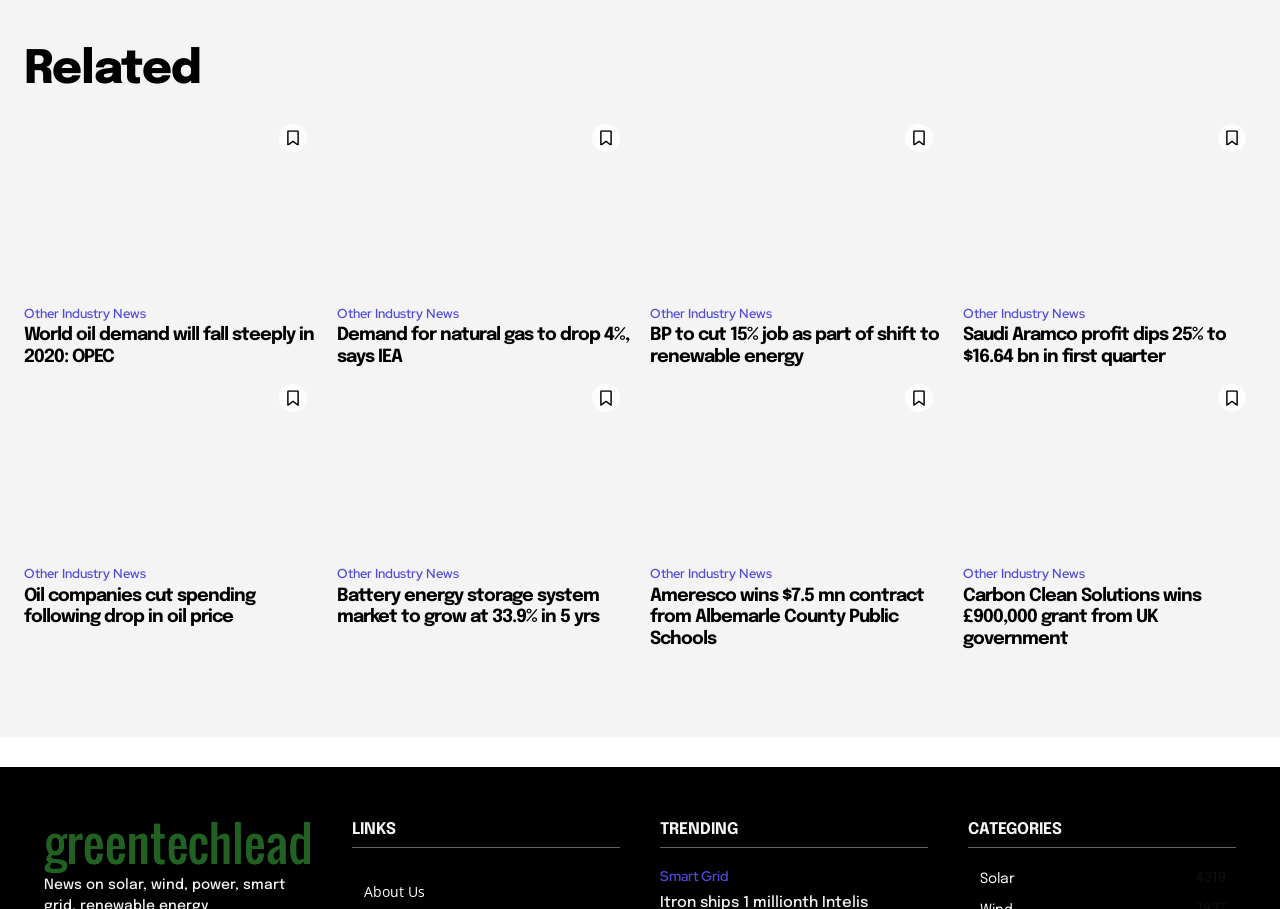Provide the bounding box coordinates for the area that should be clicked to complete the instruction: "Click on the link 'Solar 4319'".

[0.756, 0.95, 0.966, 0.984]